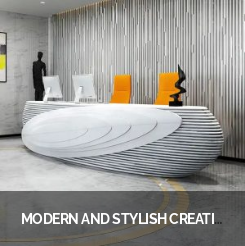Offer a detailed explanation of what is depicted in the image.

This image showcases a sleek, modern reception desk with a distinctive, creatively curved design. The desk, characterized by its stylish white surface with unique wave patterns, presents a contemporary aesthetic suitable for any office or reception area. Bright orange chairs are positioned behind the desk, adding a vibrant pop of color that enhances the overall visual appeal. In the background, a minimalist decor features a textured wall and a statue, contributing to a sophisticated ambiance. This striking piece is designed not only for functionality but also to make a powerful statement, making it an excellent choice for businesses looking to impress clients and visitors.